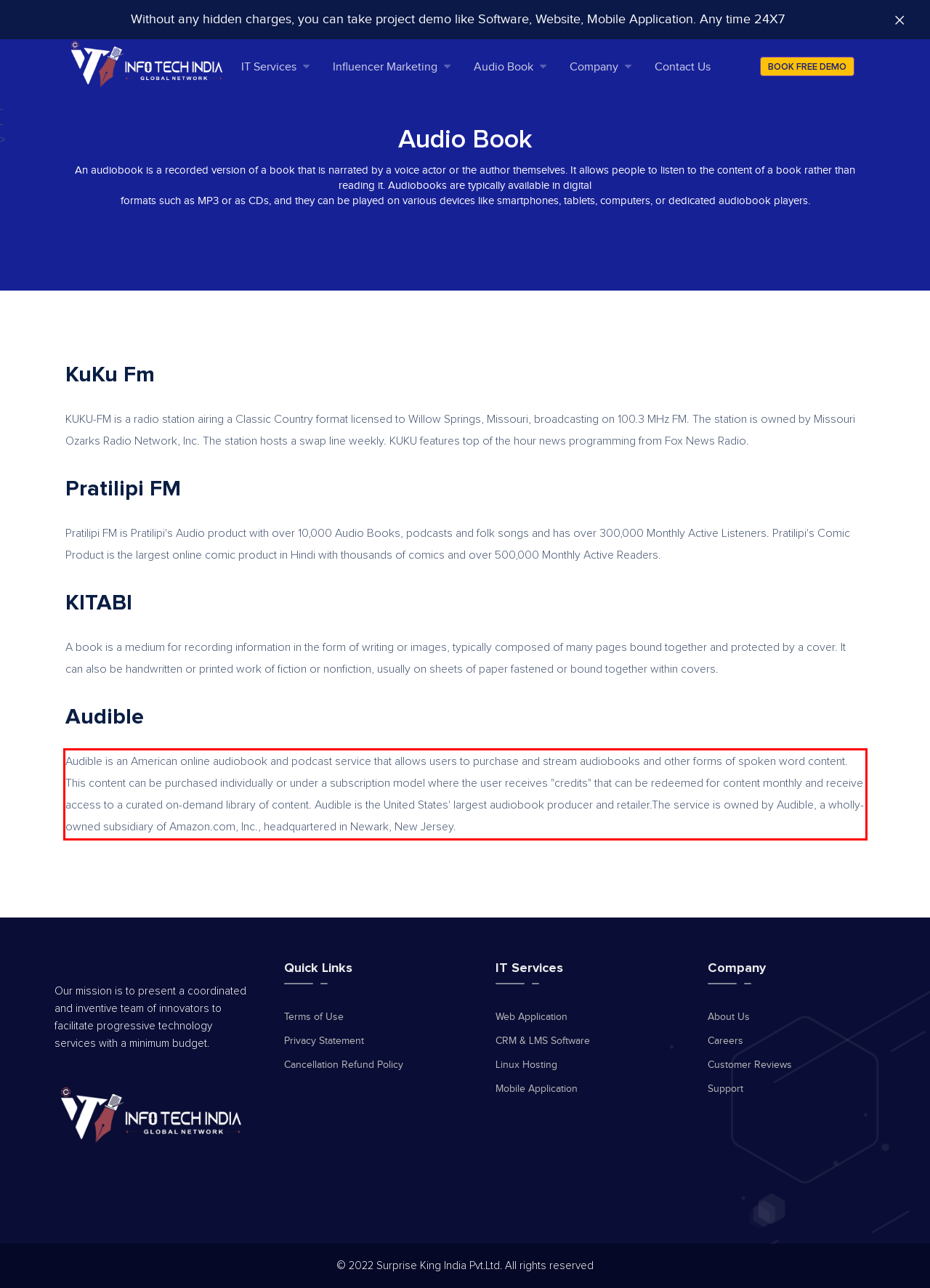Please examine the screenshot of the webpage and read the text present within the red rectangle bounding box.

Audible is an American online audiobook and podcast service that allows users to purchase and stream audiobooks and other forms of spoken word content. This content can be purchased individually or under a subscription model where the user receives "credits" that can be redeemed for content monthly and receive access to a curated on-demand library of content. Audible is the United States' largest audiobook producer and retailer.The service is owned by Audible, a wholly-owned subsidiary of Amazon.com, Inc., headquartered in Newark, New Jersey.